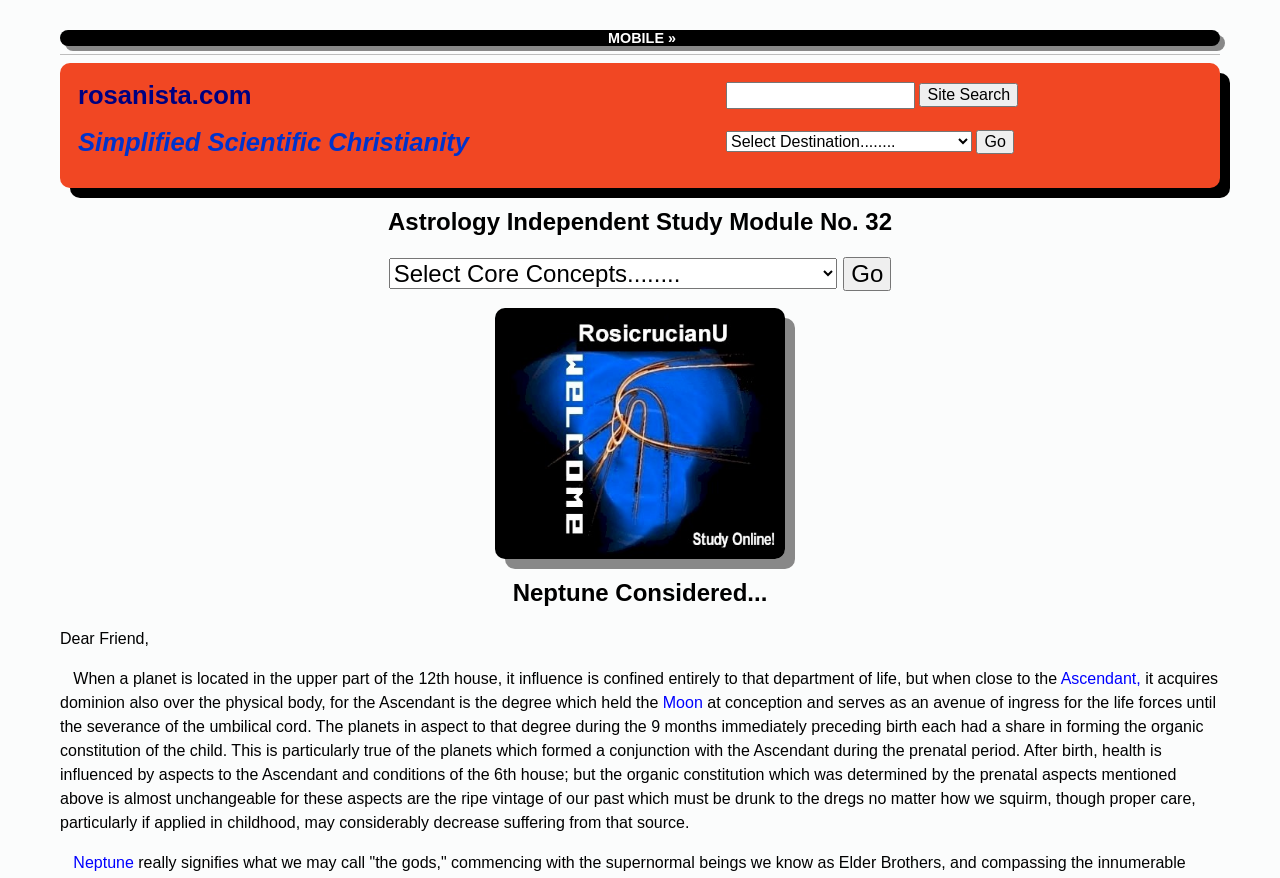Find the bounding box coordinates for the area you need to click to carry out the instruction: "Go to Astrology Independent Study Module No. 32". The coordinates should be four float numbers between 0 and 1, indicated as [left, top, right, bottom].

[0.304, 0.294, 0.654, 0.329]